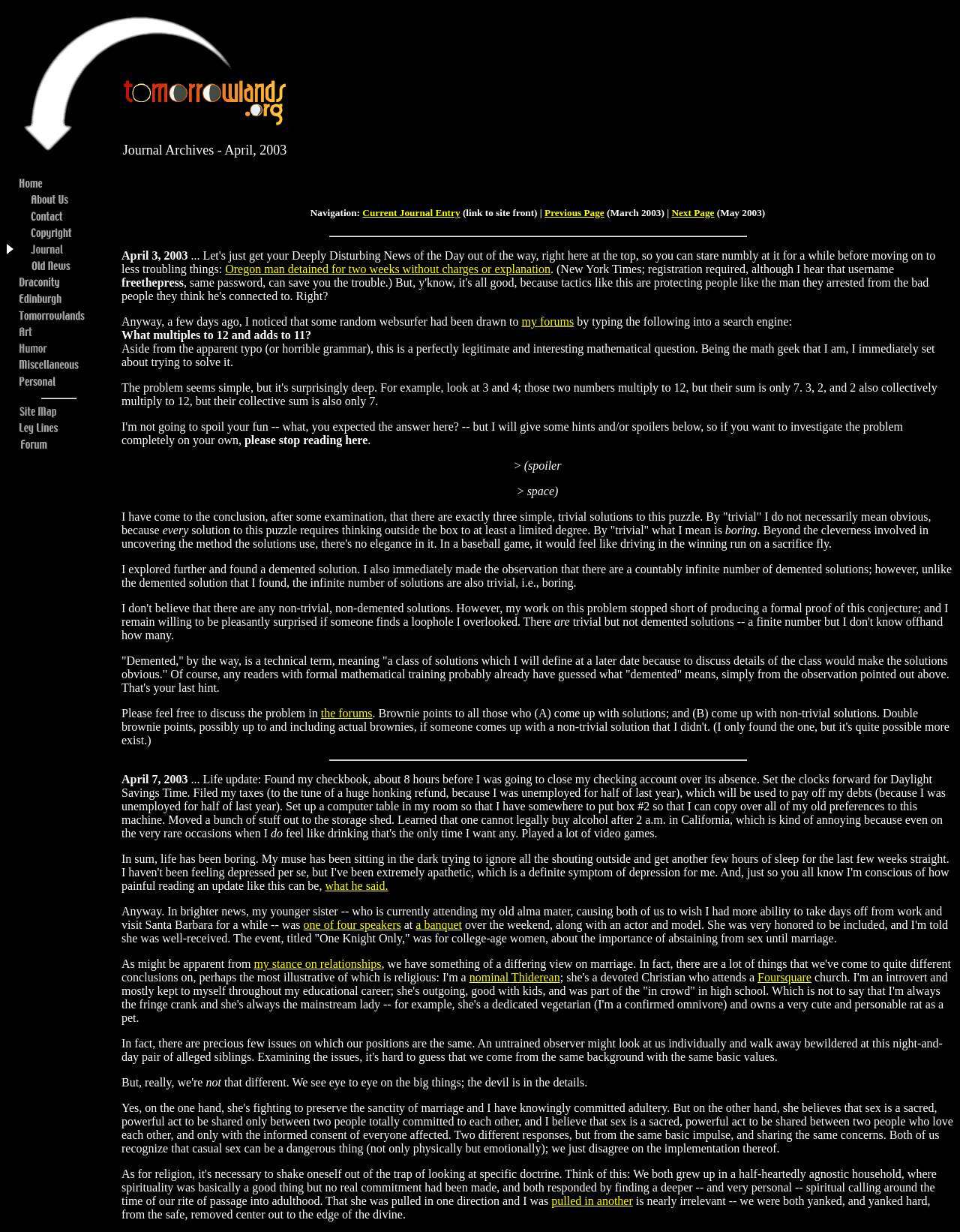What are the navigation options available?
Please provide a single word or phrase as the answer based on the screenshot.

Current Journal Entry, Previous Page, Next Page